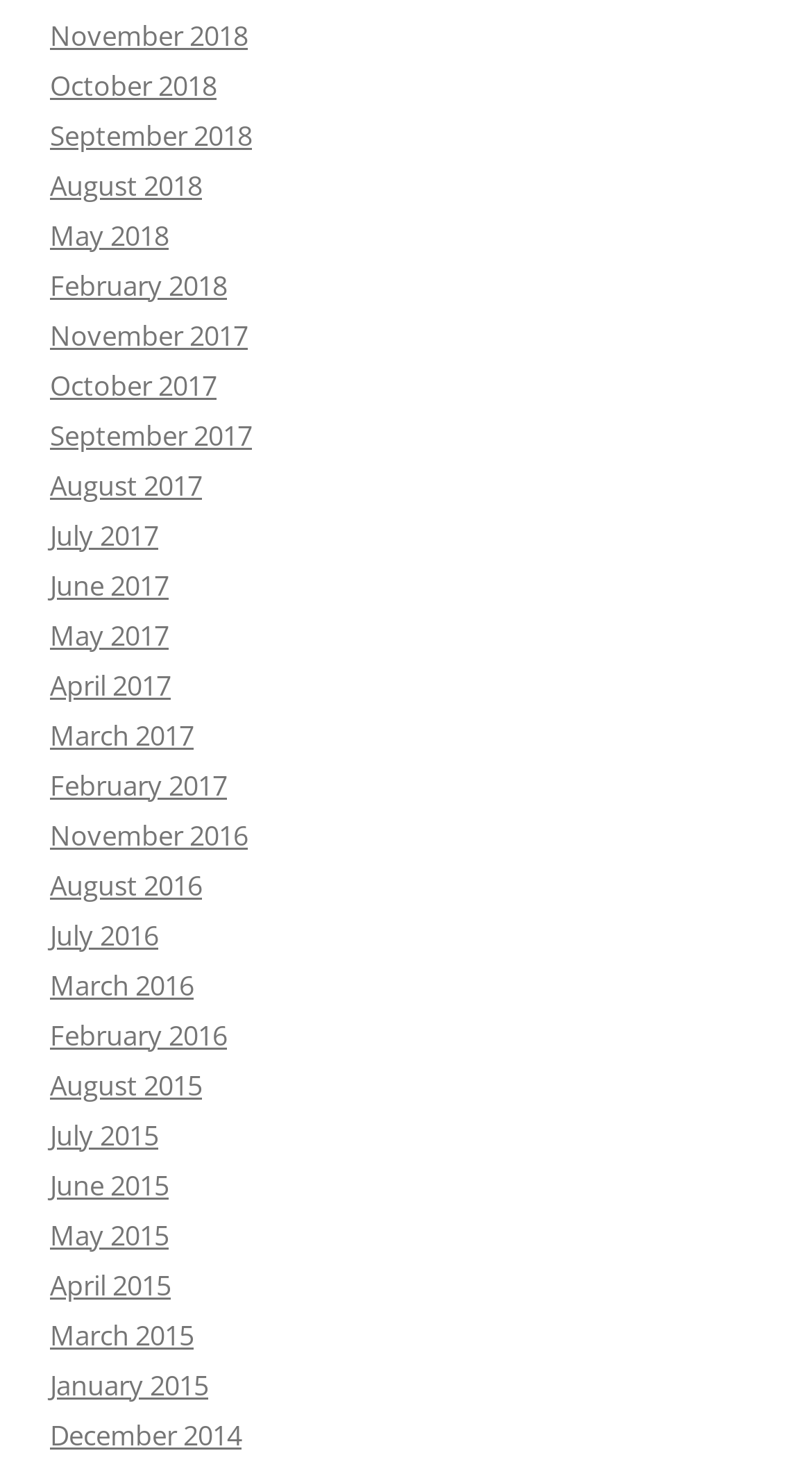What is the month listed immediately after August 2016?
Answer the question with just one word or phrase using the image.

July 2016